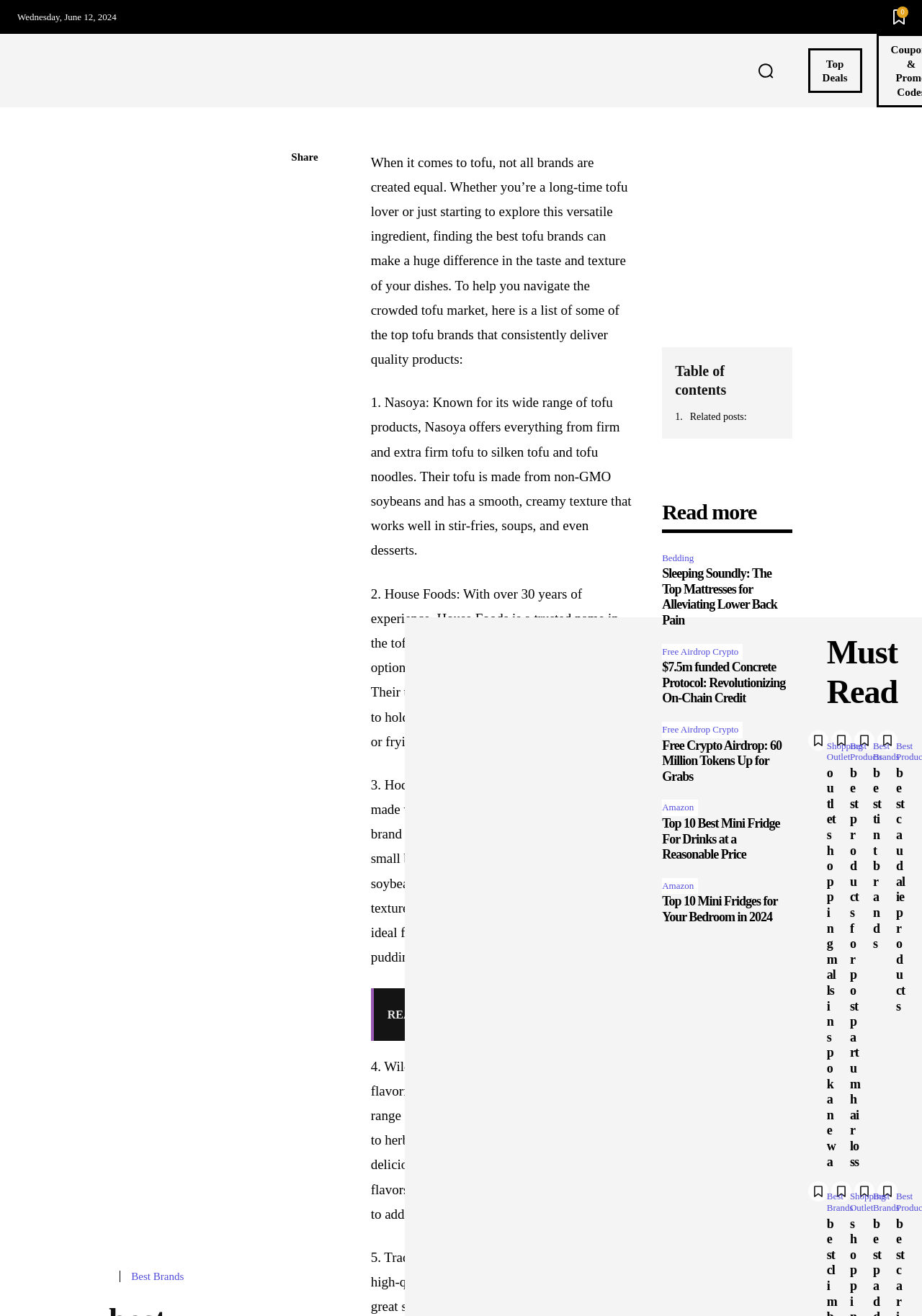Pinpoint the bounding box coordinates of the element to be clicked to execute the instruction: "Switch to Russian language".

None